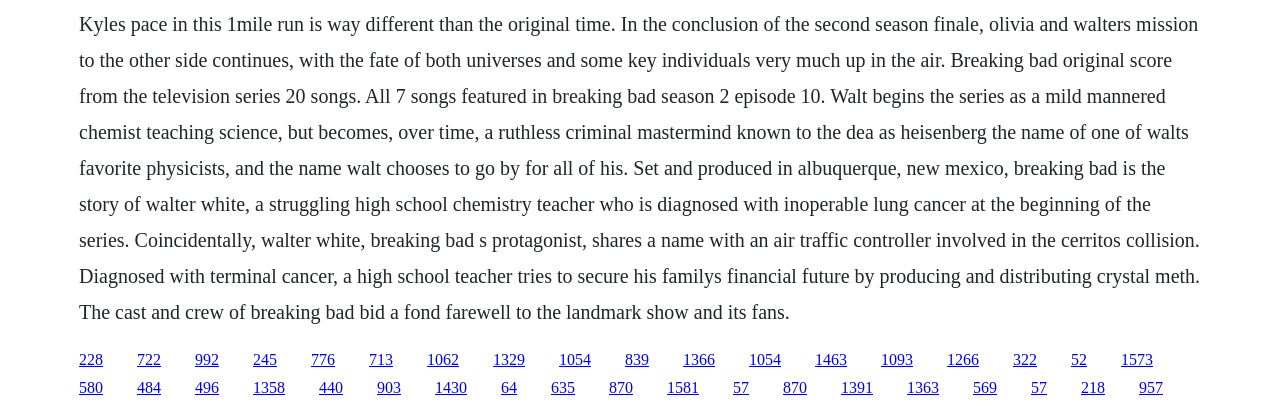Find the bounding box coordinates of the clickable area that will achieve the following instruction: "Explore the story of Walter White".

[0.062, 0.031, 0.938, 0.785]